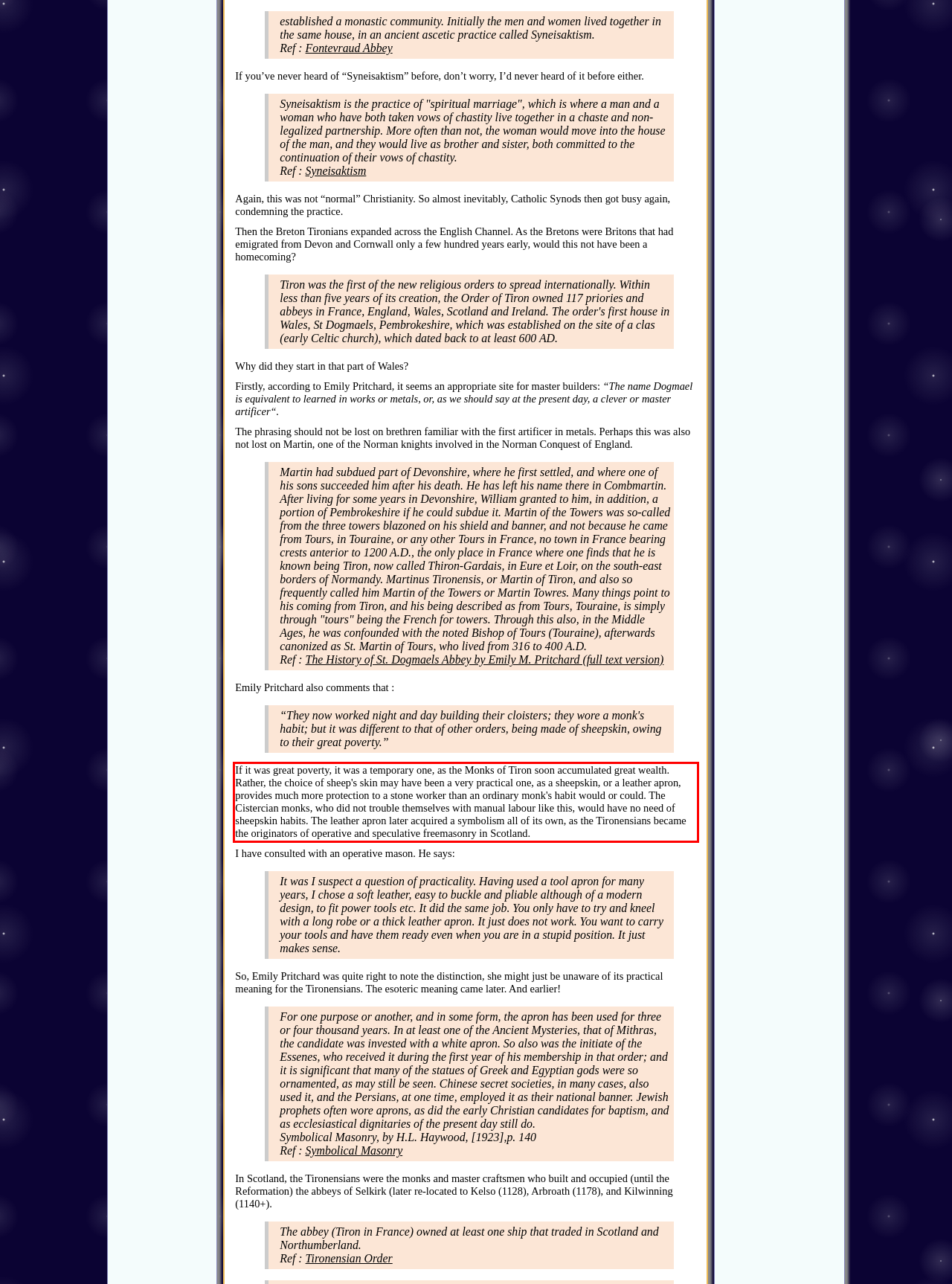Using the provided screenshot of a webpage, recognize the text inside the red rectangle bounding box by performing OCR.

If it was great poverty, it was a temporary one, as the Monks of Tiron soon accumulated great wealth. Rather, the choice of sheep's skin may have been a very practical one, as a sheepskin, or a leather apron, provides much more protection to a stone worker than an ordinary monk's habit would or could. The Cistercian monks, who did not trouble themselves with manual labour like this, would have no need of sheepskin habits. The leather apron later acquired a symbolism all of its own, as the Tironensians became the originators of operative and speculative freemasonry in Scotland.